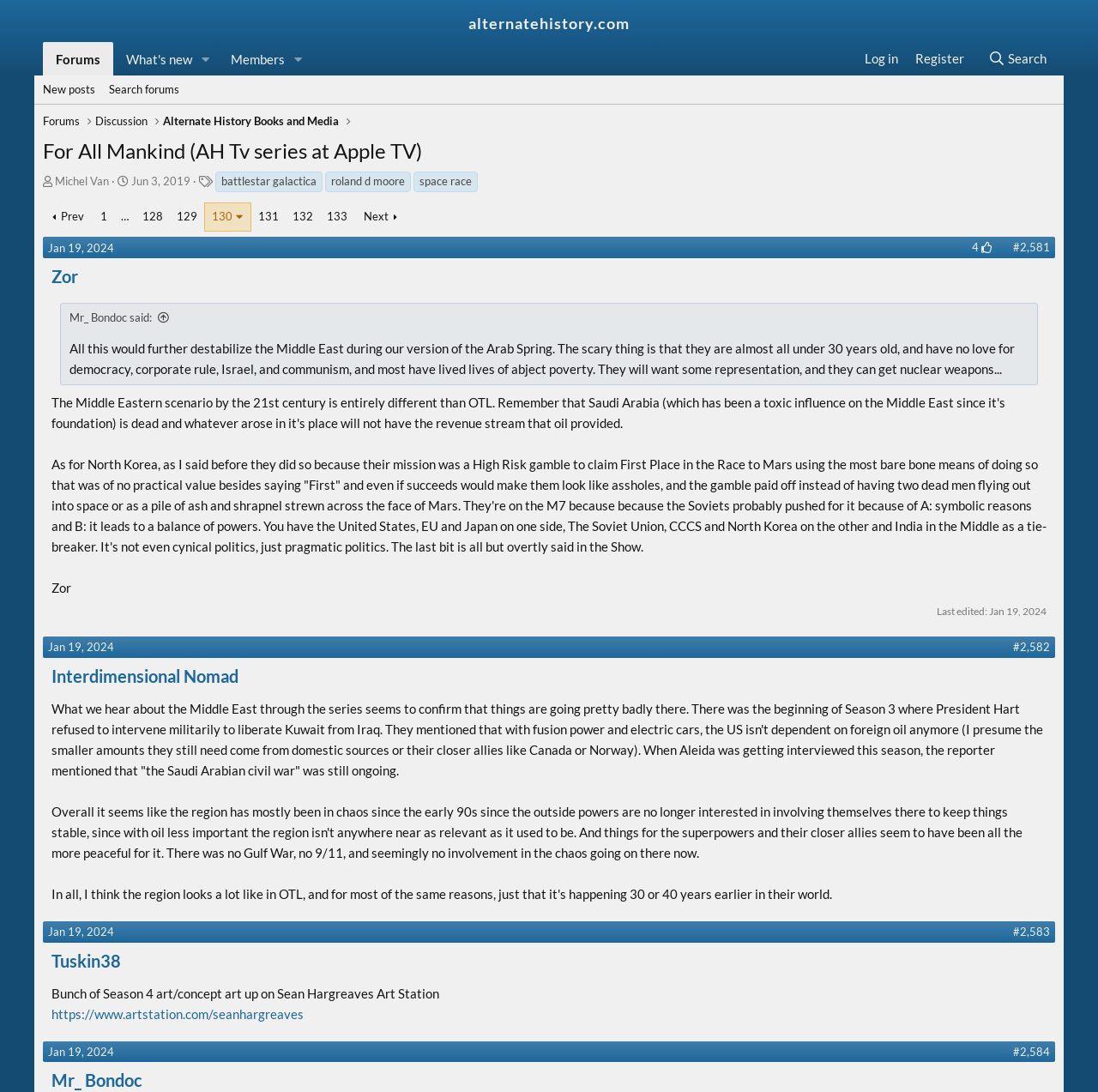Identify the bounding box coordinates for the UI element described as follows: Mr_ Bondoc. Use the format (top-left x, top-left y, bottom-right x, bottom-right y) and ensure all values are floating point numbers between 0 and 1.

[0.047, 0.98, 0.13, 0.999]